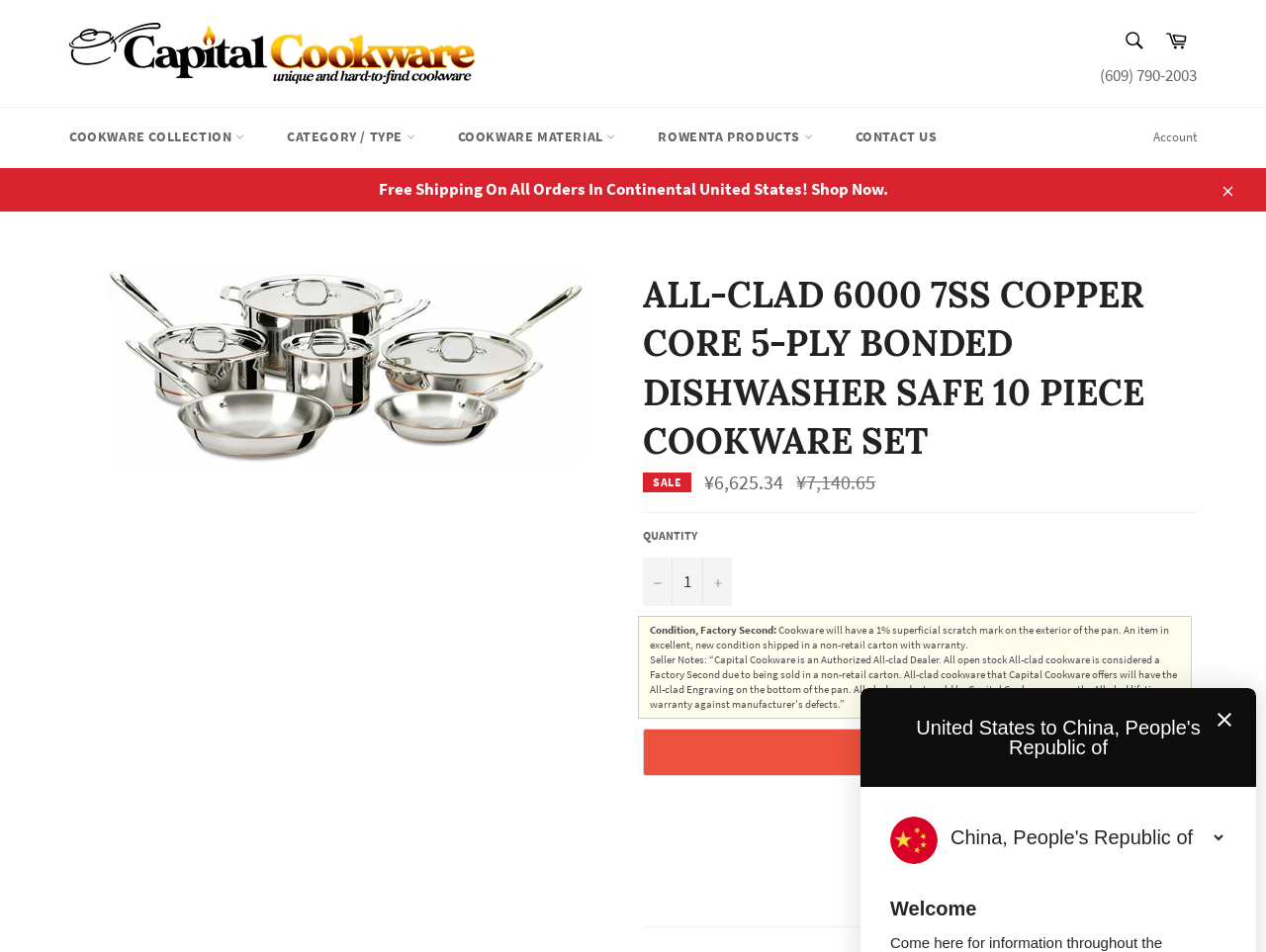Please specify the bounding box coordinates of the area that should be clicked to accomplish the following instruction: "Increase item quantity by one". The coordinates should consist of four float numbers between 0 and 1, i.e., [left, top, right, bottom].

[0.555, 0.582, 0.578, 0.634]